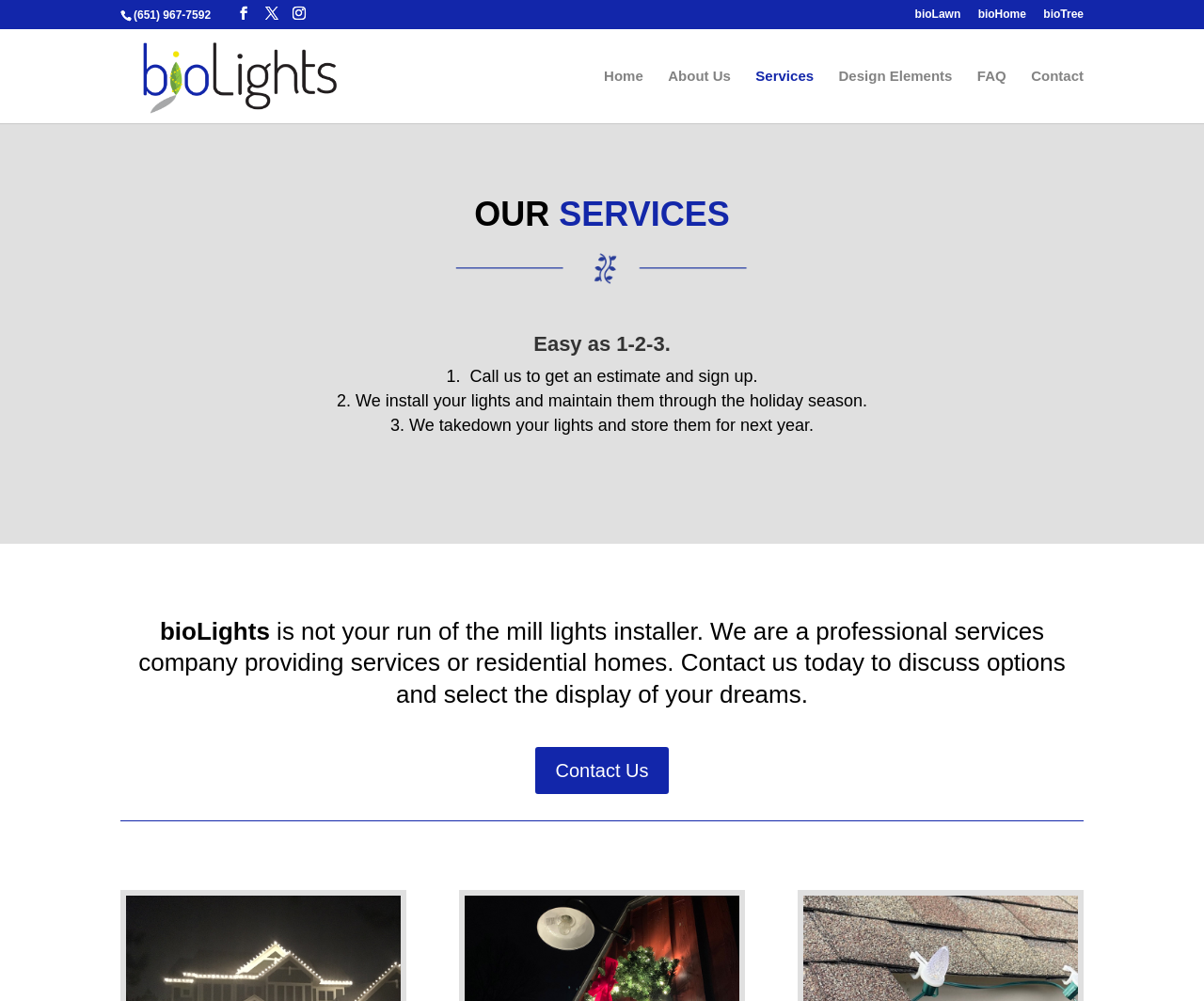Provide an in-depth caption for the contents of the webpage.

The webpage is about BioLights, a professional installer of outdoor holiday lights, garlands, and wreaths based in St Paul, MN. At the top left, there is a phone number "(651) 967-7592" and three social media icons. On the top right, there are links to other Bio services, including BioLawn, BioHome, and BioTree.

Below the top section, there is a logo of BioLights, accompanied by a tagline "Outdoor Holiday Lights, Garlands, Wreath". The main navigation menu is located in the middle, with links to "Home", "About Us", "Services", "Design Elements", "FAQ", and "Contact".

The main content area is divided into two sections. The first section has a heading "Easy as 1-2-3" and lists three steps to get started with BioLights' services. The steps are: calling to get an estimate and sign up, installation and maintenance of lights during the holiday season, and takedown and storage of lights after the season.

The second section has a heading that describes BioLights as a professional services company providing services for residential homes. It invites visitors to contact them to discuss options and select the display of their dreams. There is a "Contact Us" button below this section.

Throughout the page, there are no images of holiday lights or decorations, but there is a small image above the main navigation menu, which is not descriptive.